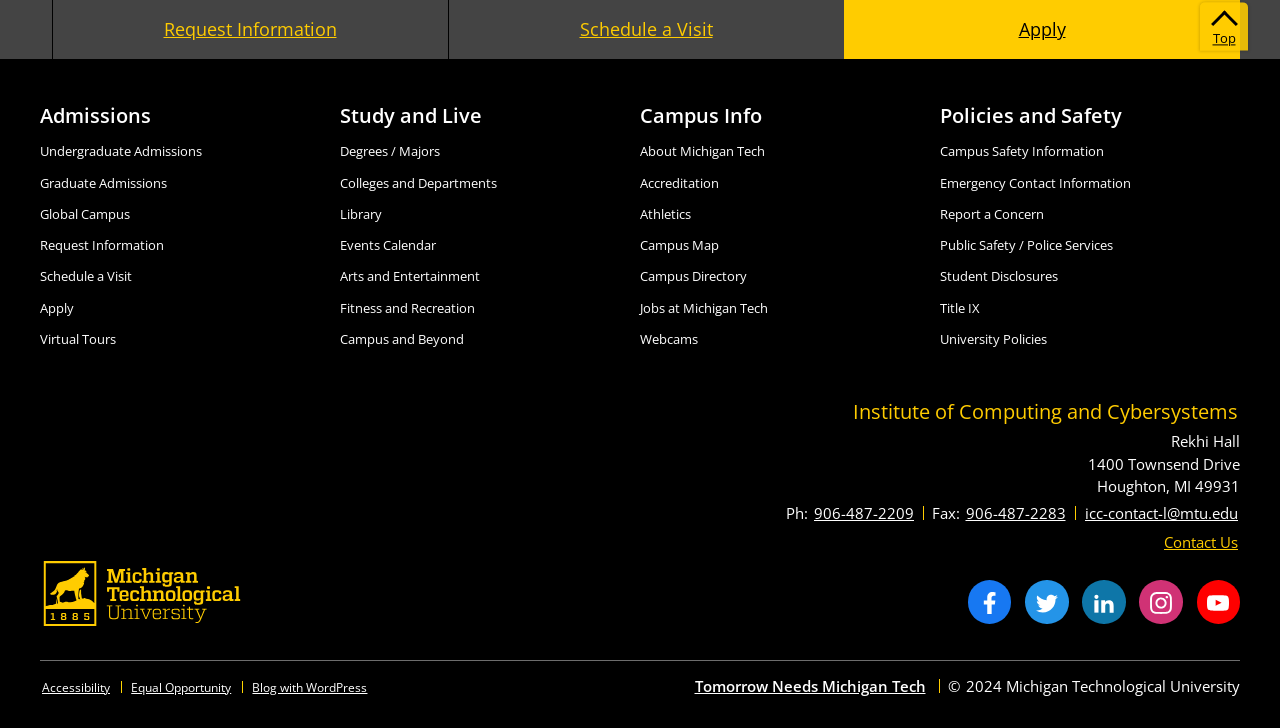Reply to the question with a brief word or phrase: How can I contact the Institute of Computing and Cybersystems?

906-487-2209 or 906-487-2283 or icc-contact-l@mtu.edu